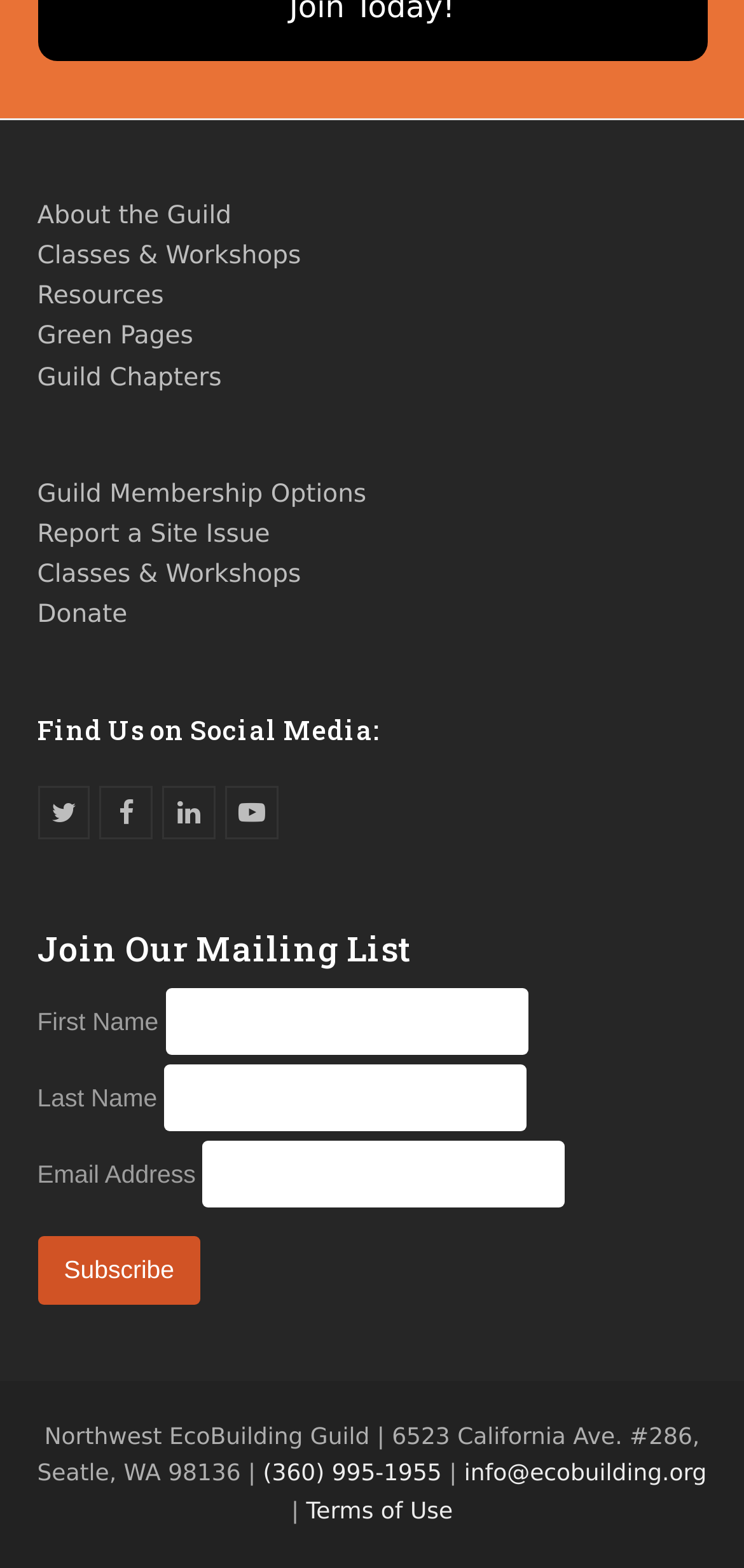Please locate the bounding box coordinates of the region I need to click to follow this instruction: "Visit Twitter".

[0.05, 0.502, 0.121, 0.536]